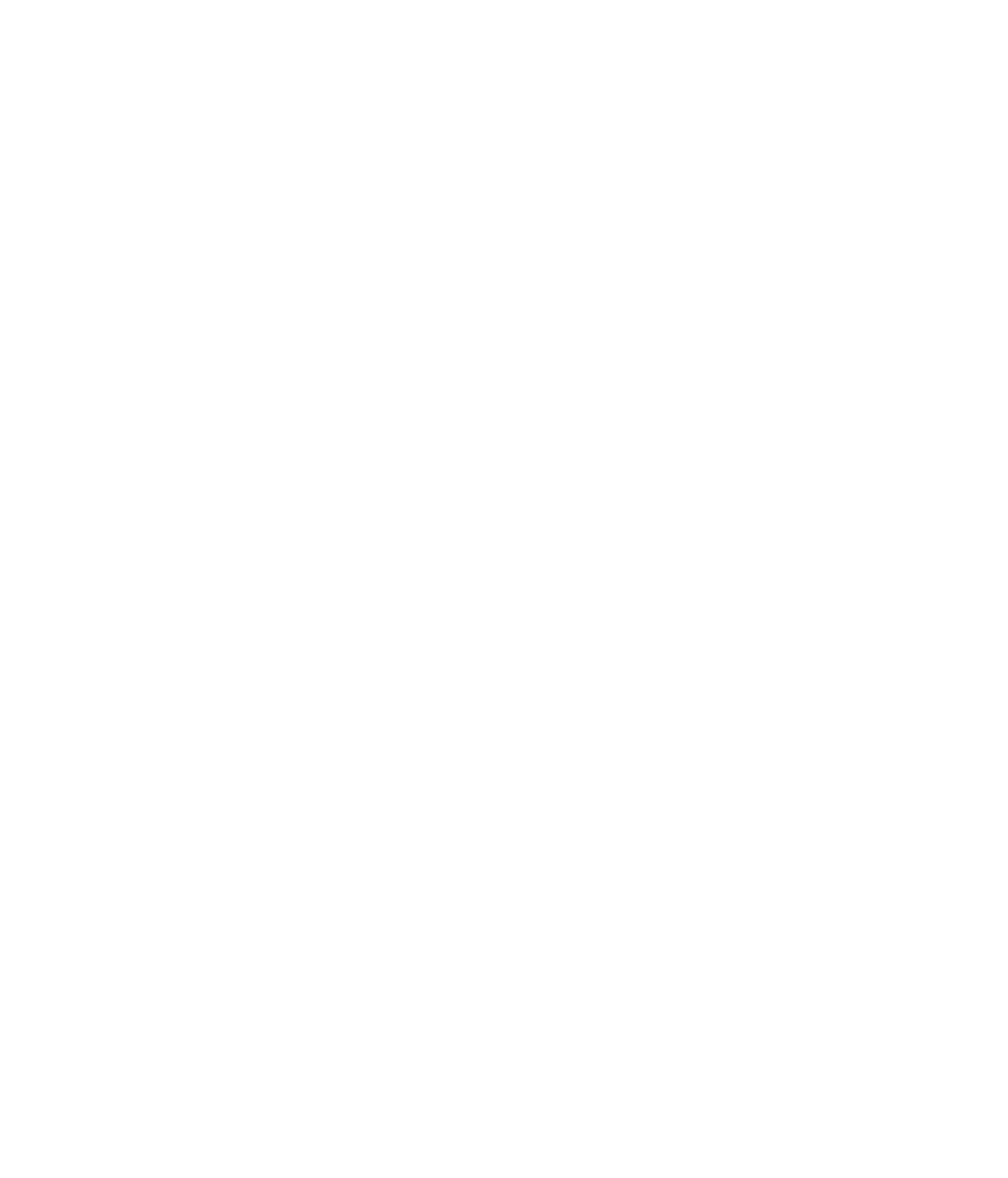Could you specify the bounding box coordinates for the clickable section to complete the following instruction: "Check the PCC Blog"?

[0.766, 0.032, 0.808, 0.043]